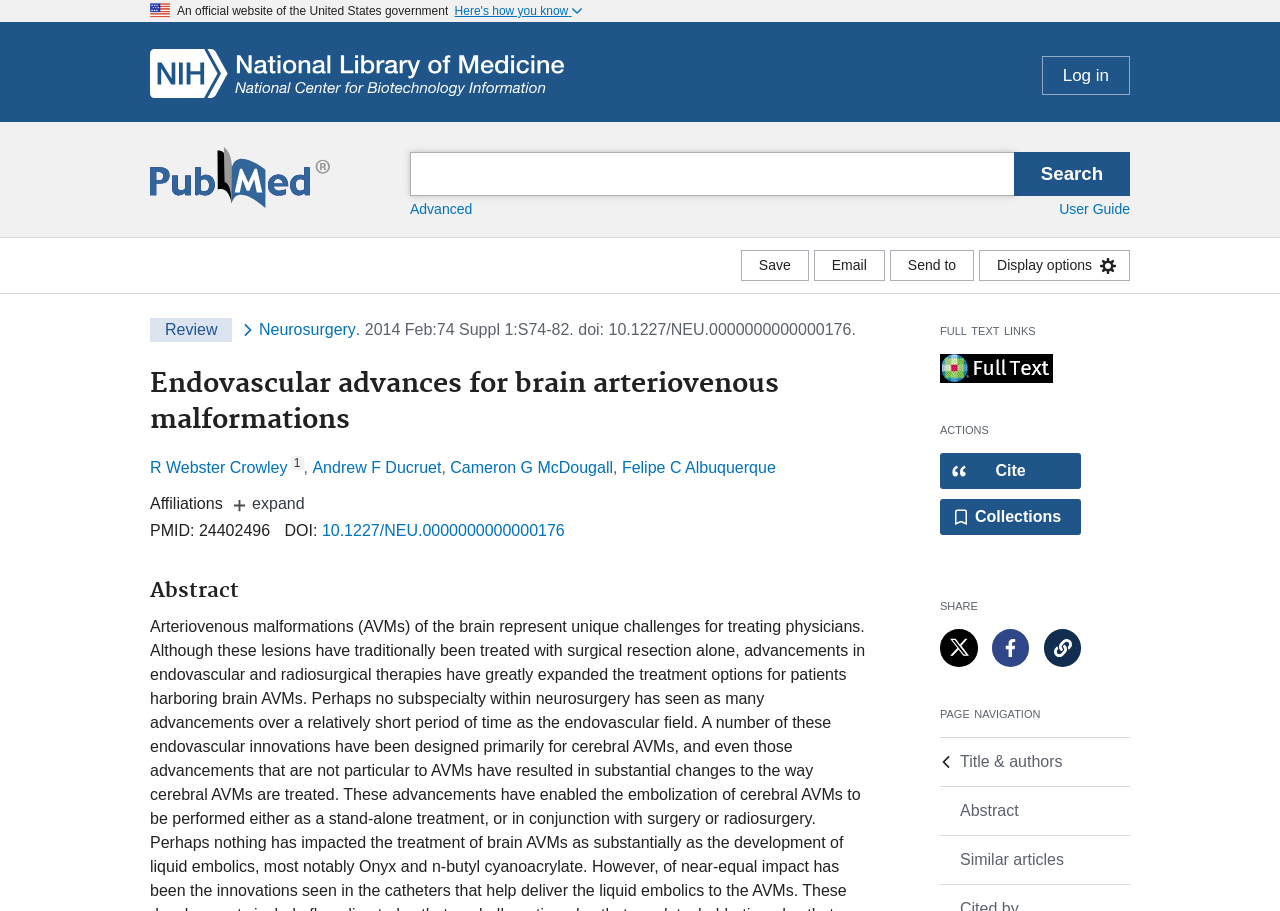Determine the bounding box coordinates of the clickable area required to perform the following instruction: "Save the article". The coordinates should be represented as four float numbers between 0 and 1: [left, top, right, bottom].

[0.579, 0.274, 0.632, 0.308]